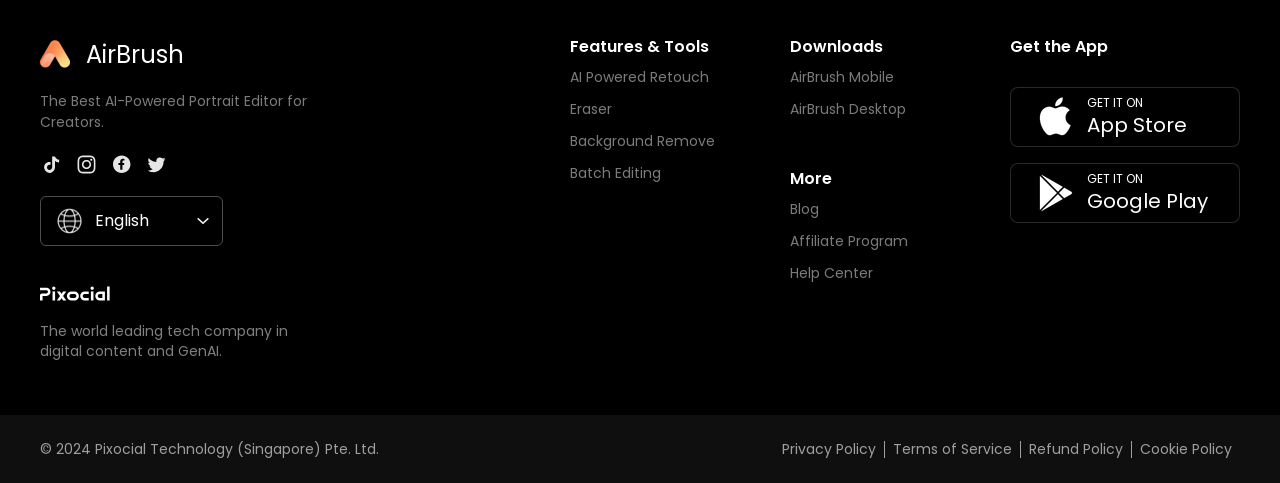Find the bounding box coordinates of the area to click in order to follow the instruction: "Click on TikTok".

[0.031, 0.317, 0.049, 0.364]